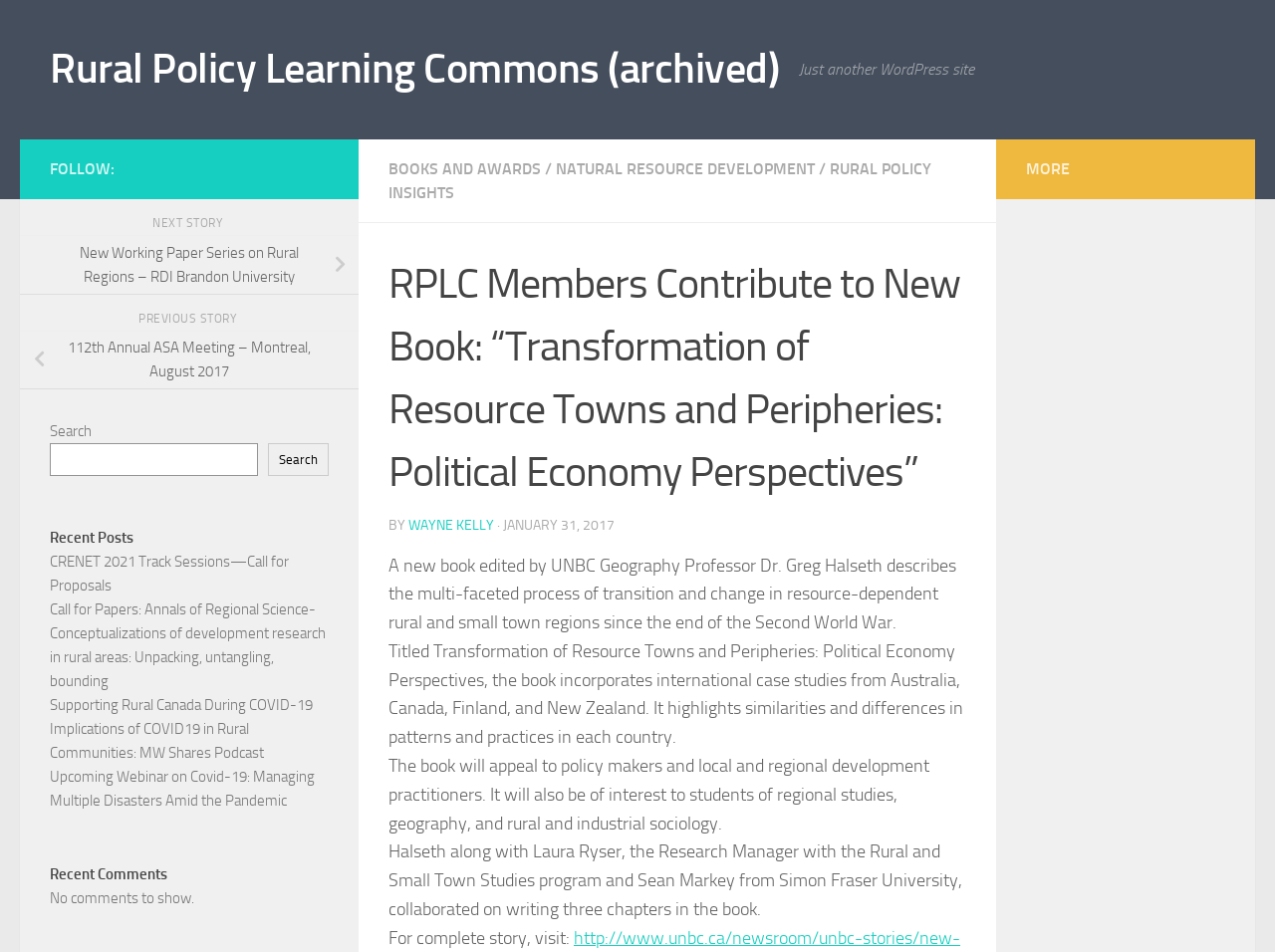Please give a concise answer to this question using a single word or phrase: 
What is the name of the program that Laura Ryser is the Research Manager of?

Rural and Small Town Studies